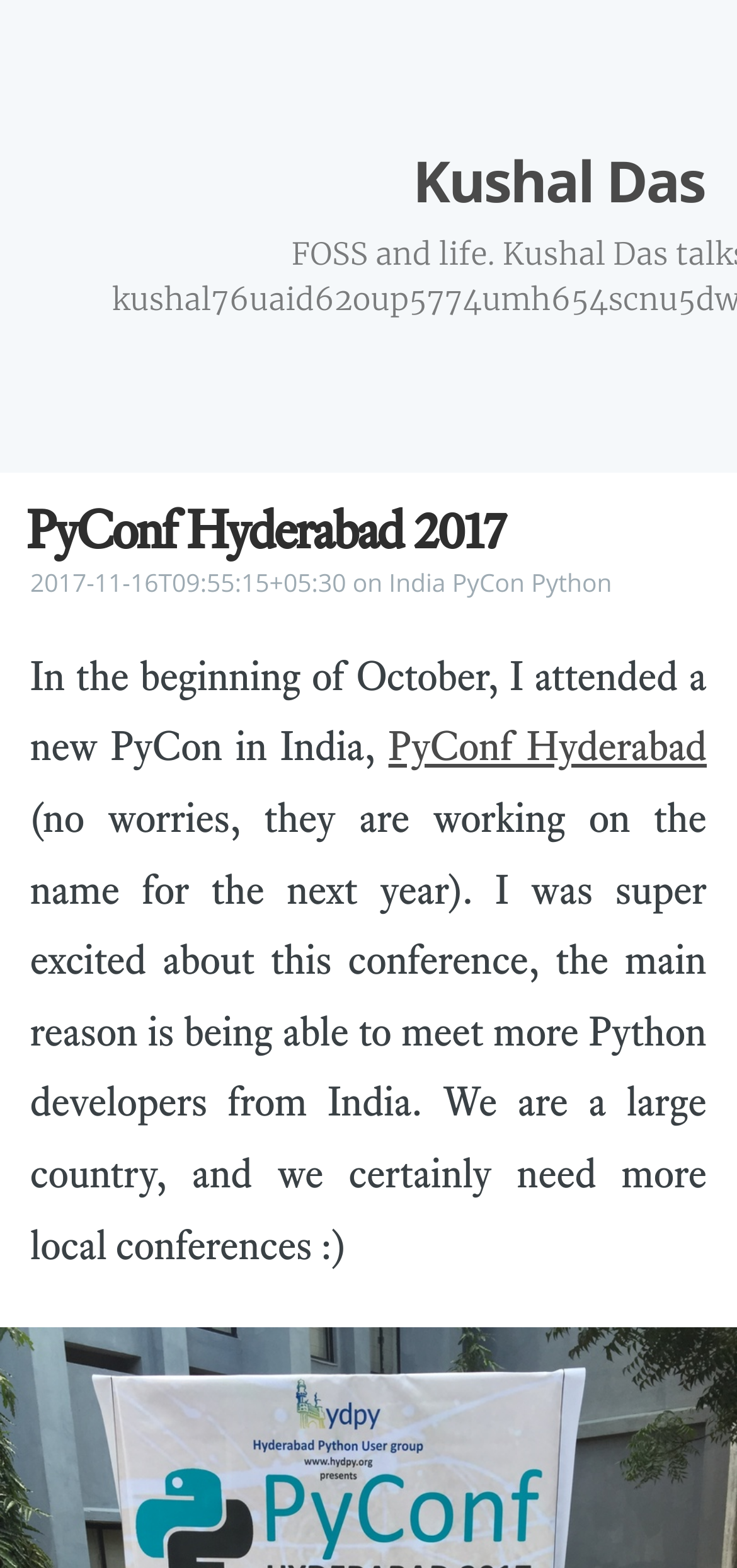Identify the bounding box coordinates for the UI element described as follows: "Chris Sunami". Ensure the coordinates are four float numbers between 0 and 1, formatted as [left, top, right, bottom].

None